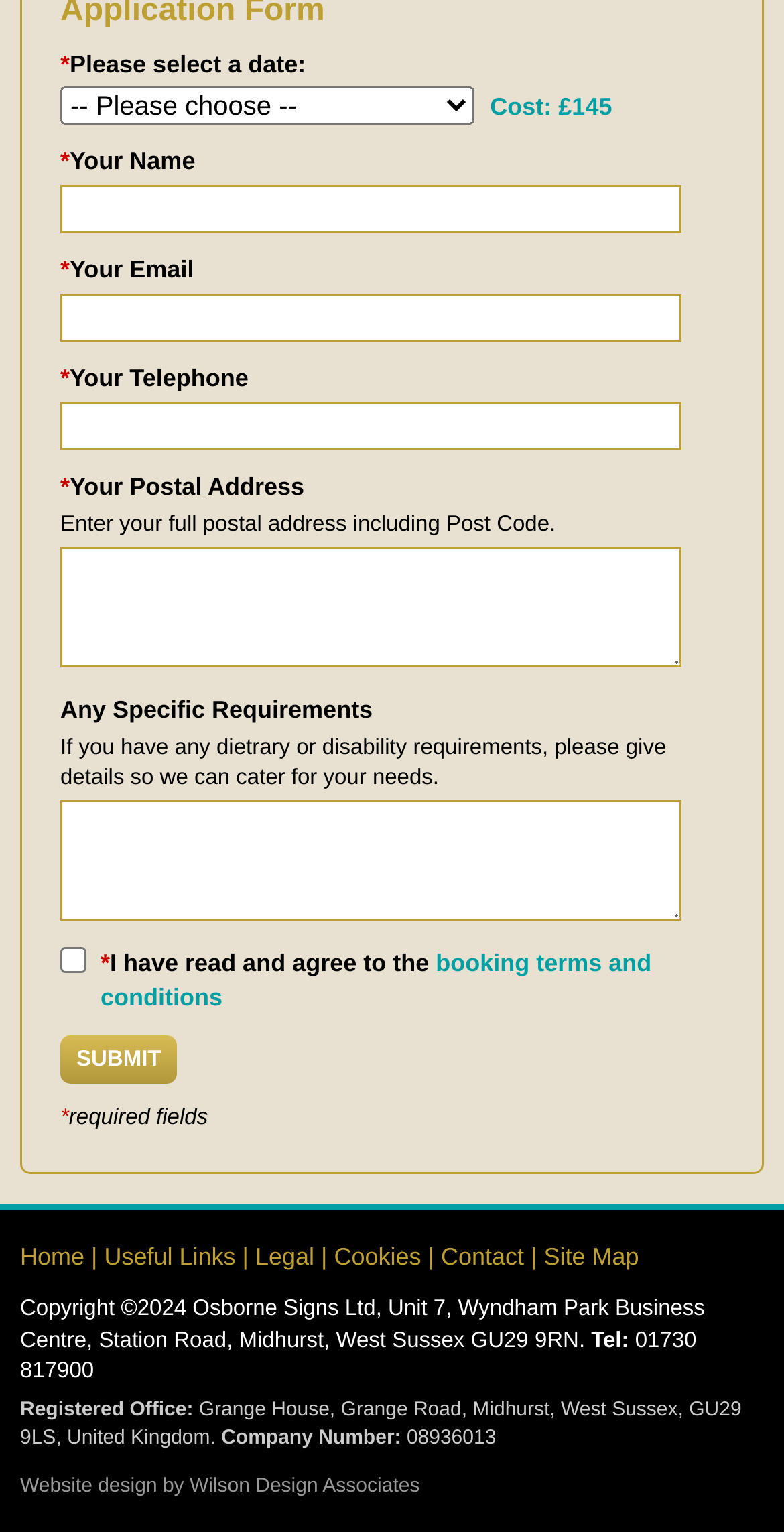Utilize the information from the image to answer the question in detail:
What is the button at the bottom of the page for?

The button at the bottom of the page is labeled 'Submit' and is located below the booking form, suggesting that its purpose is to submit the booking information to the website.